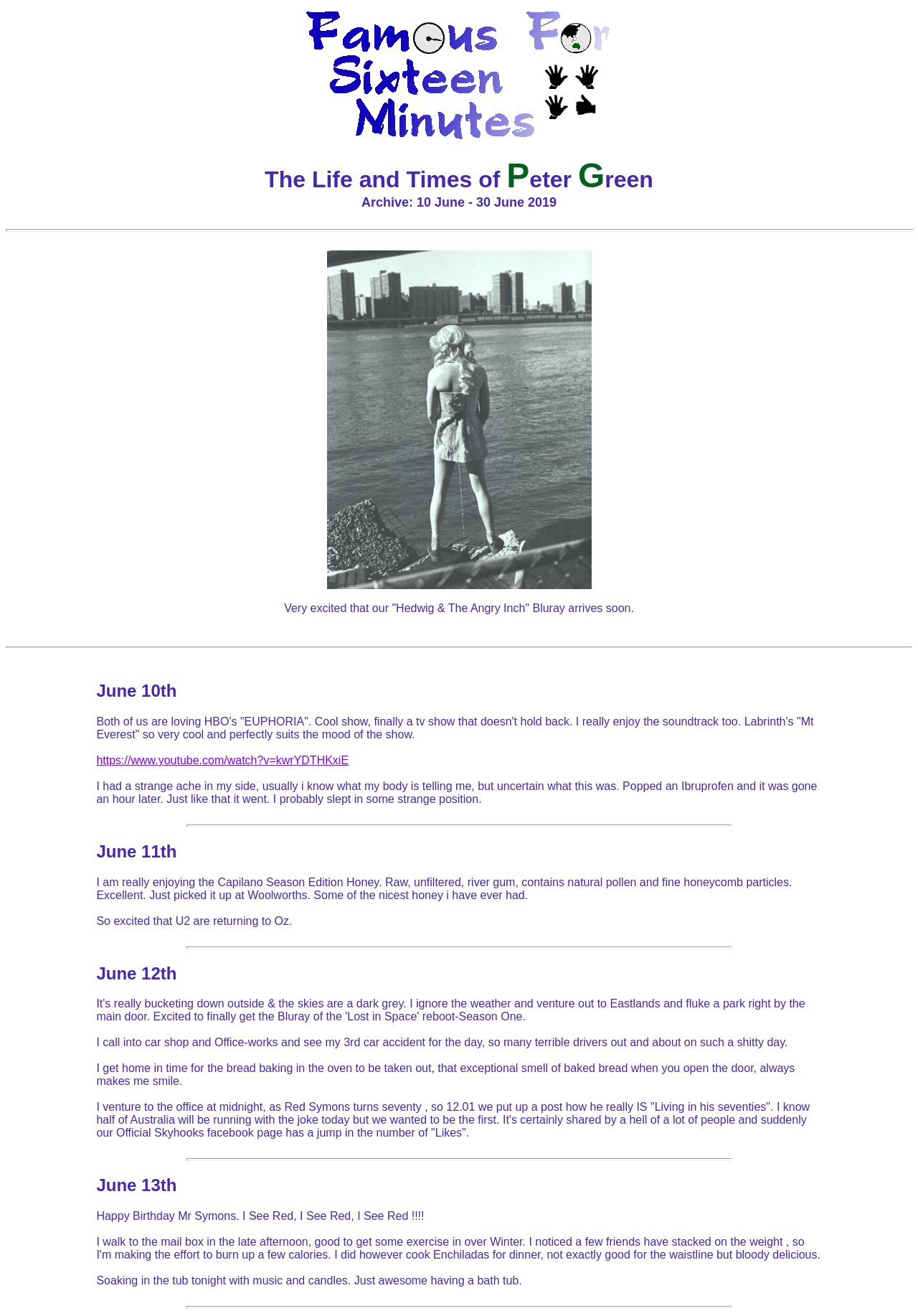How many horizontal separators are on the webpage?
Answer the question with a single word or phrase derived from the image.

4